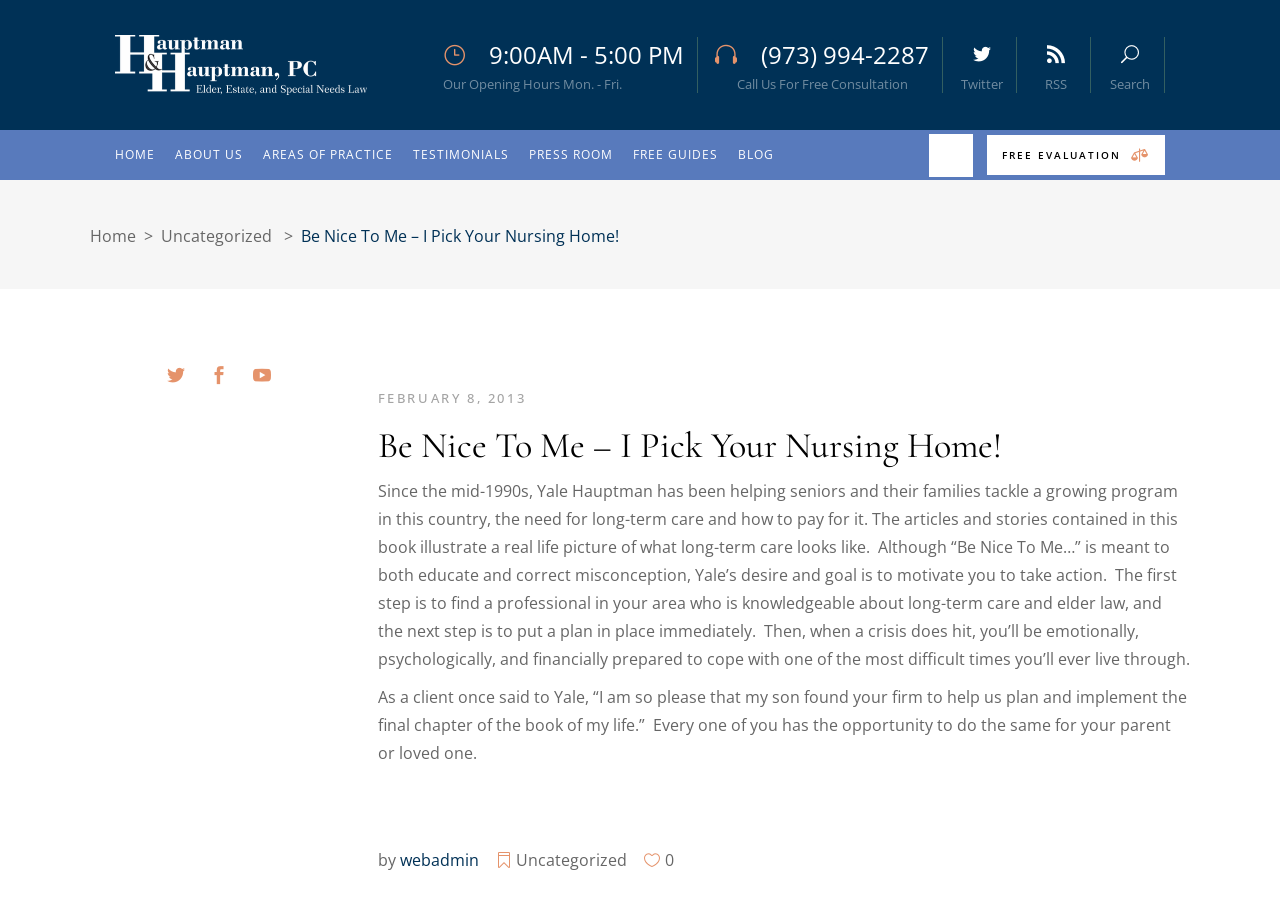Using the format (top-left x, top-left y, bottom-right x, bottom-right y), and given the element description, identify the bounding box coordinates within the screenshot: RSS

[0.798, 0.041, 0.852, 0.103]